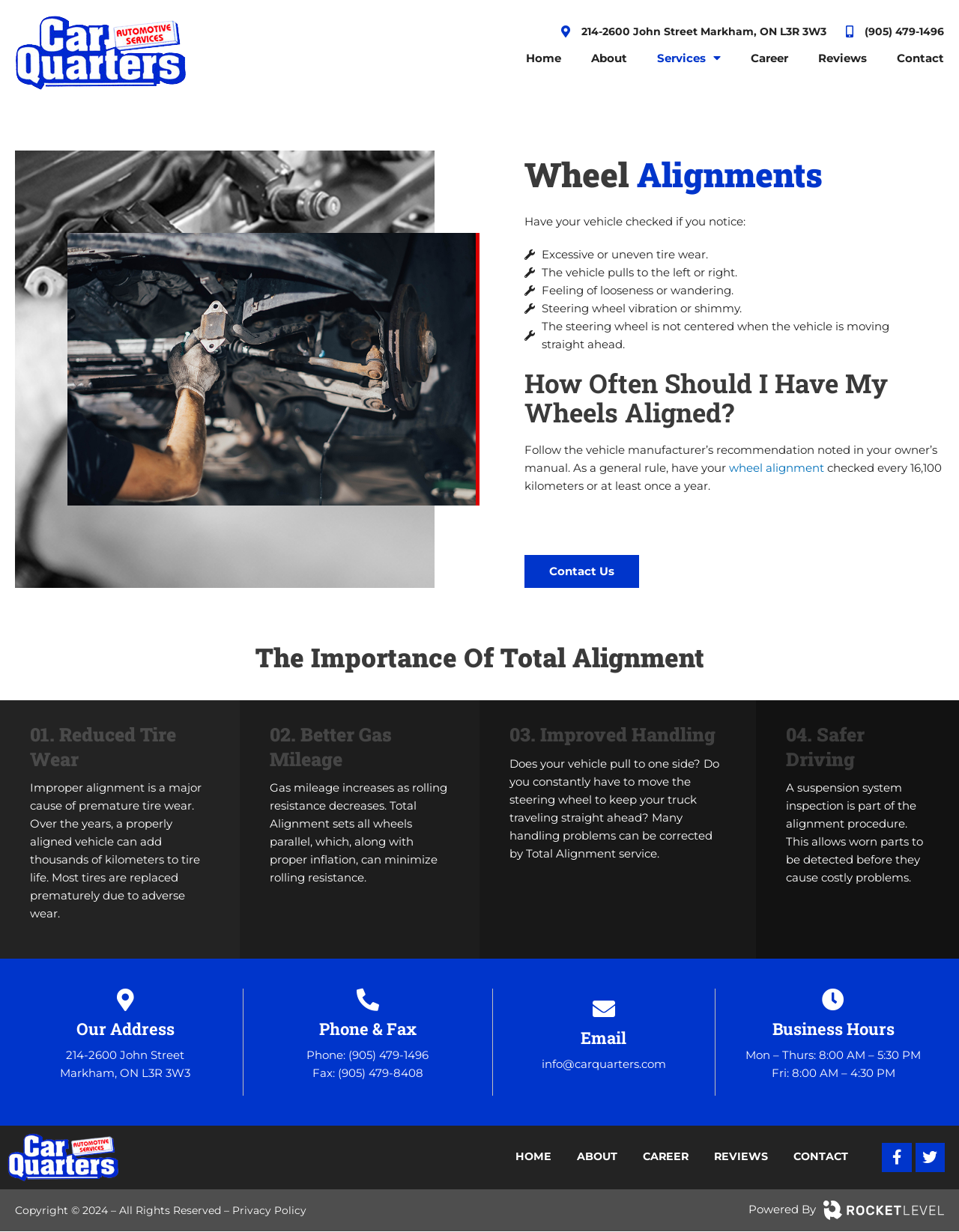Produce a meticulous description of the webpage.

This webpage is about Car Quarters Automotive, a wheel alignment service provider in Markham, ON. At the top left corner, there is a logo of Car Quarters, and next to it, the address and phone number of the service center are displayed. The main navigation menu is located at the top center, with links to Home, About, Services, Career, Reviews, and Contact.

Below the navigation menu, there is a main content area that occupies most of the page. It starts with a heading "Wheel Alignments" and a brief description of the service. There are five bullet points listing the signs that indicate a vehicle needs wheel alignment, such as excessive or uneven tire wear, and the vehicle pulling to the left or right.

Following the bullet points, there are three sections discussing the importance of total alignment. The first section explains how proper alignment can reduce tire wear, the second section discusses how it can improve gas mileage, and the third section talks about how it can improve handling and safety.

At the bottom of the page, there is a section displaying the service center's address, phone number, fax number, email, and business hours. Below this section, there are links to the service center's social media profiles, Facebook and Twitter. Finally, there is a copyright notice and a link to the privacy policy at the very bottom of the page.